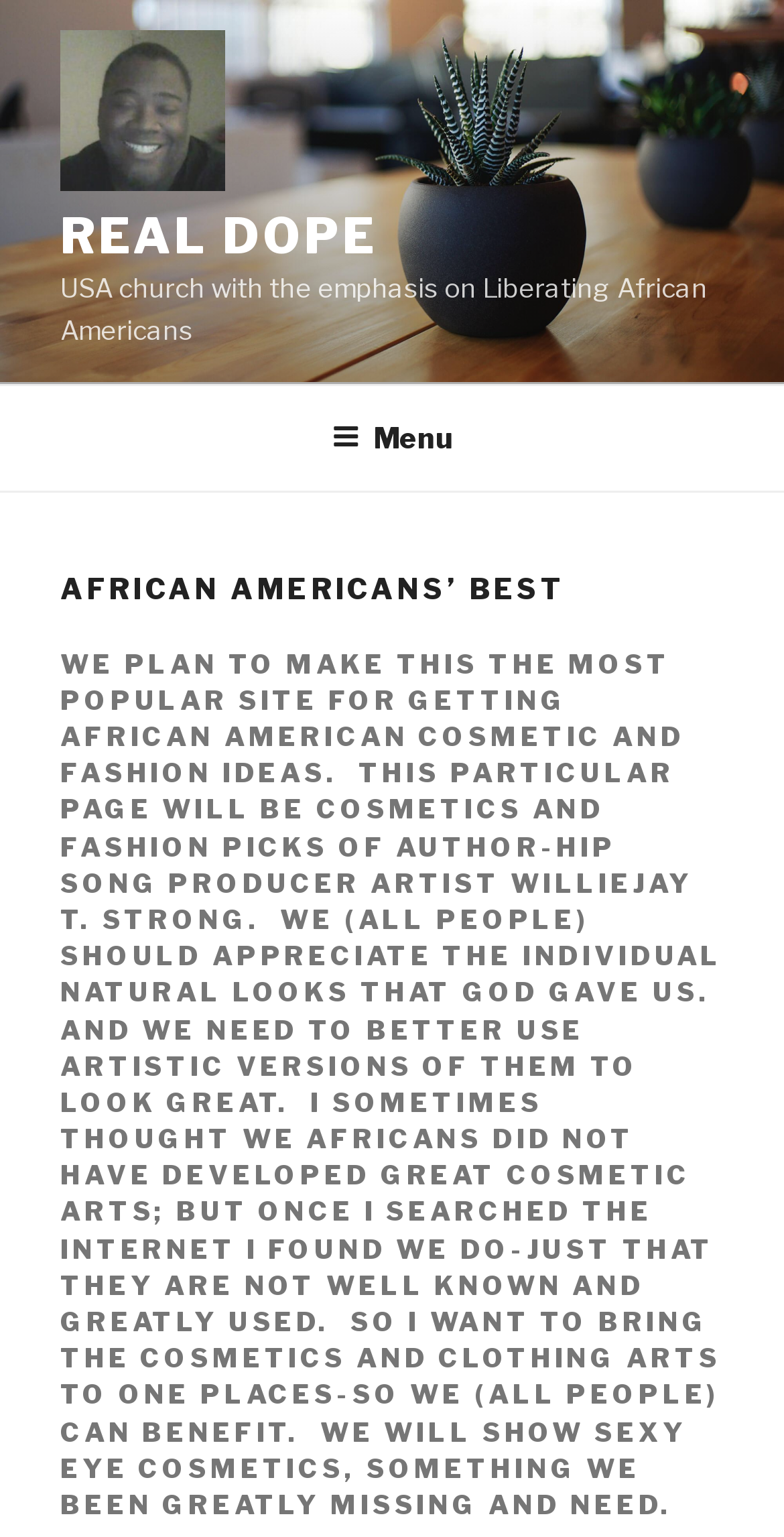What type of cosmetics will be shown on the website?
Based on the image, respond with a single word or phrase.

Sexy eye cosmetics